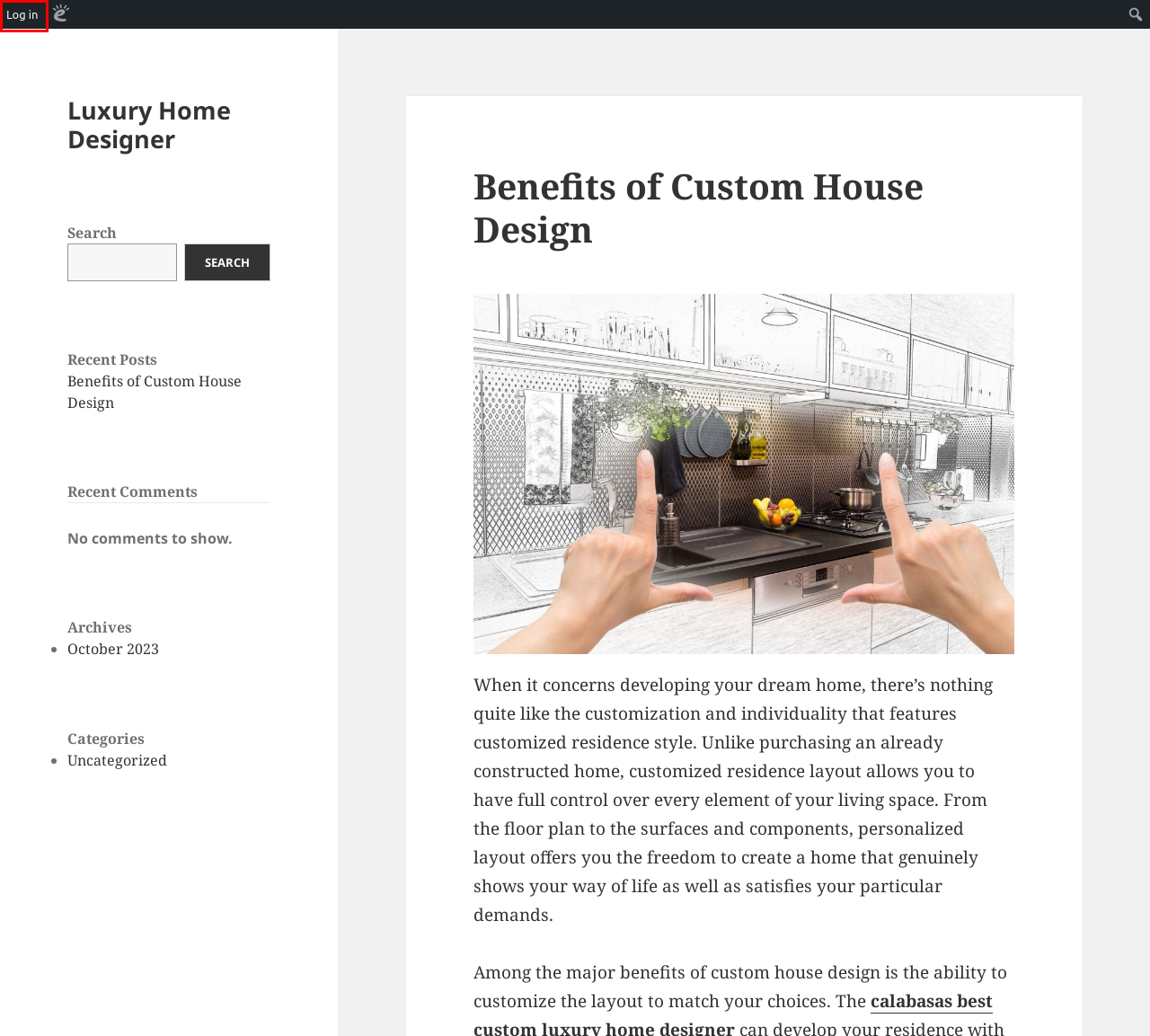Analyze the screenshot of a webpage featuring a red rectangle around an element. Pick the description that best fits the new webpage after interacting with the element inside the red bounding box. Here are the candidates:
A. October 2023 –  Luxury Home Designer
B. Blog Tool, Publishing Platform, and CMS – WordPress.org
C. calabasasluxuryhomedesigner –  Luxury Home Designer
D. Luxury Home Designer
E. Homepage - Palumbo Design
F. Log In ‹ Edublogs – free blogs for education — WordPress
G. Log In ‹  Luxury Home Designer — WordPress
H. Uncategorized –  Luxury Home Designer

G